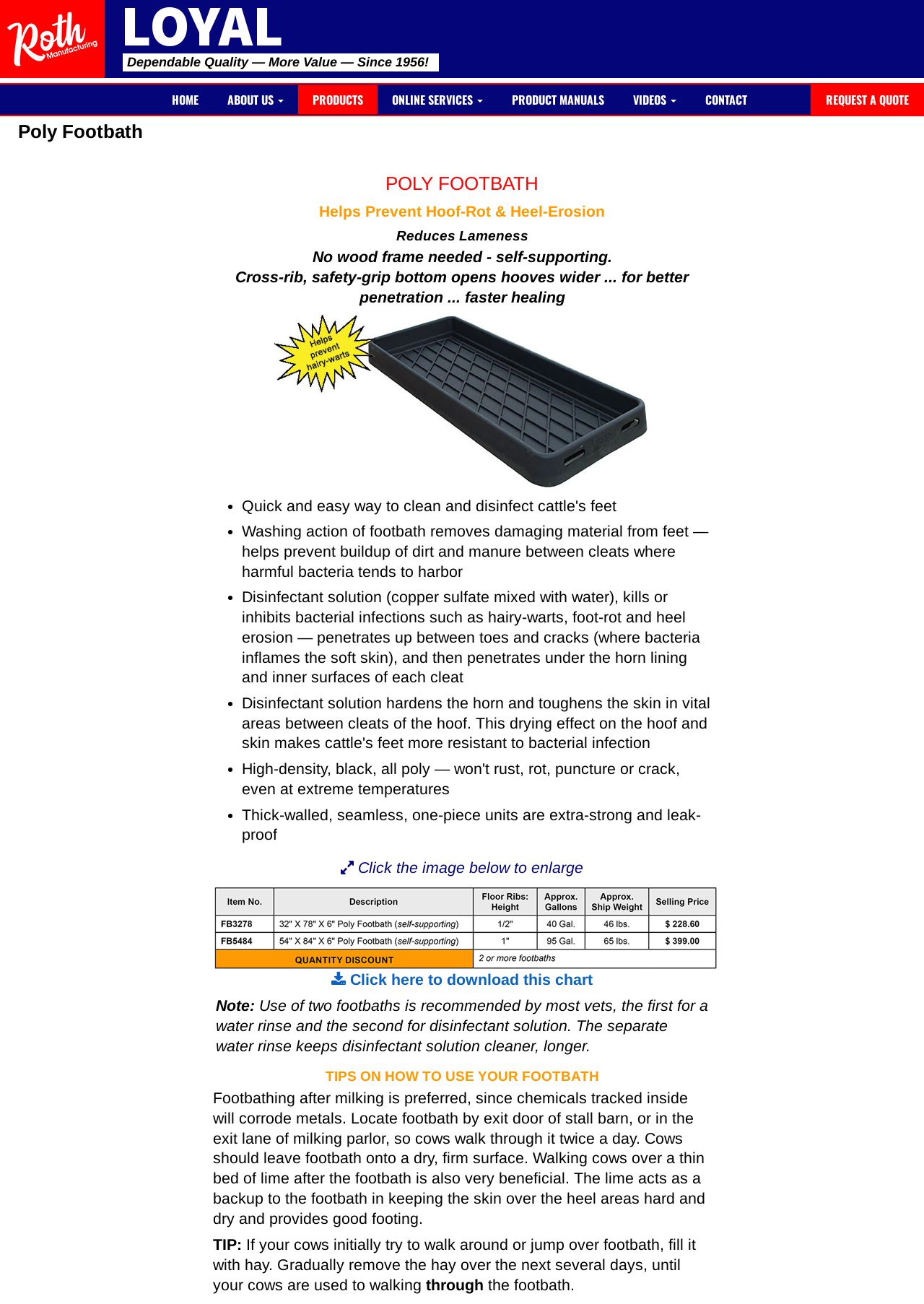Give a concise answer of one word or phrase to the question: 
What should cows walk onto after leaving the footbath?

A dry, firm surface